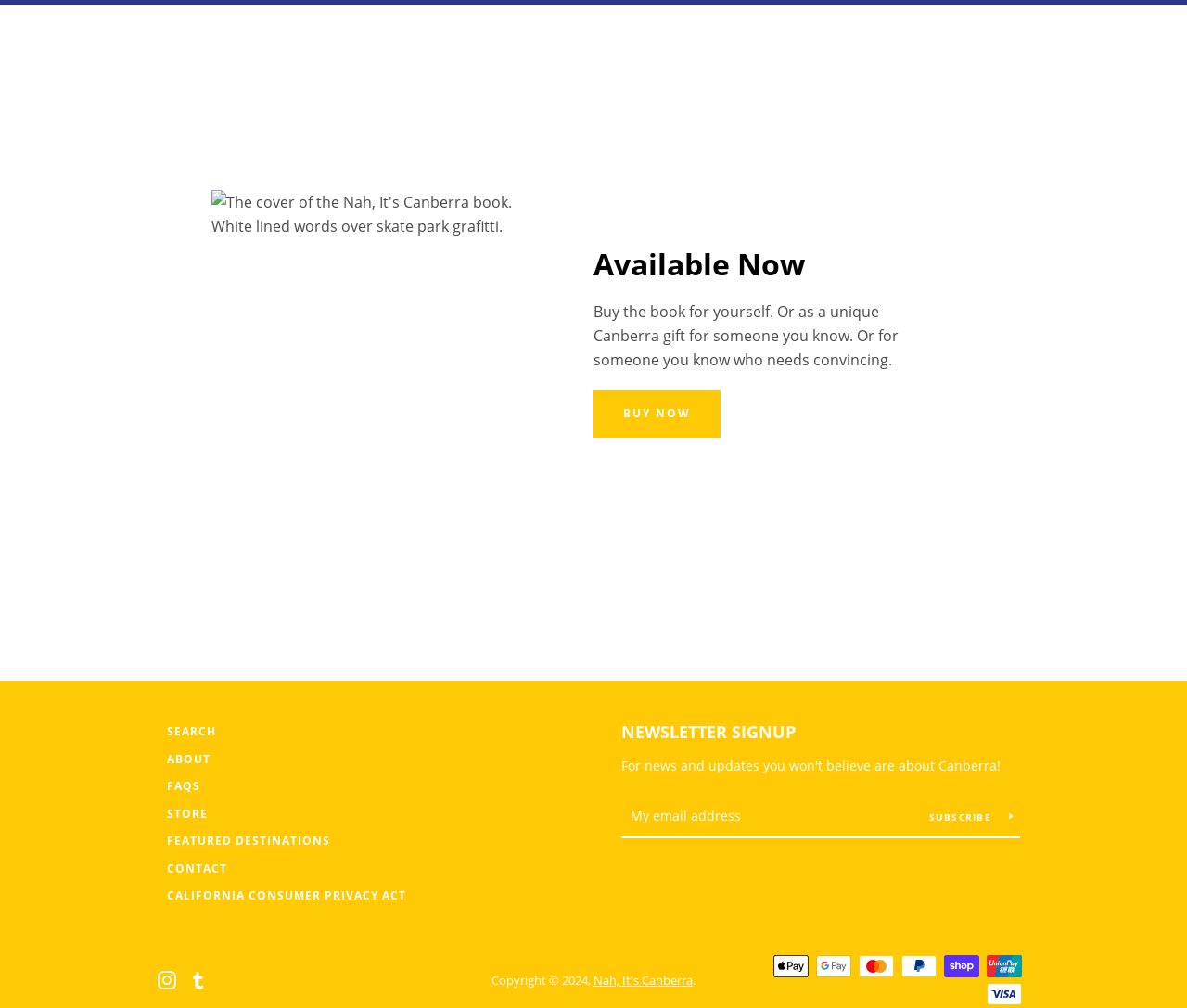Give a one-word or one-phrase response to the question: 
What payment methods are accepted?

Multiple methods